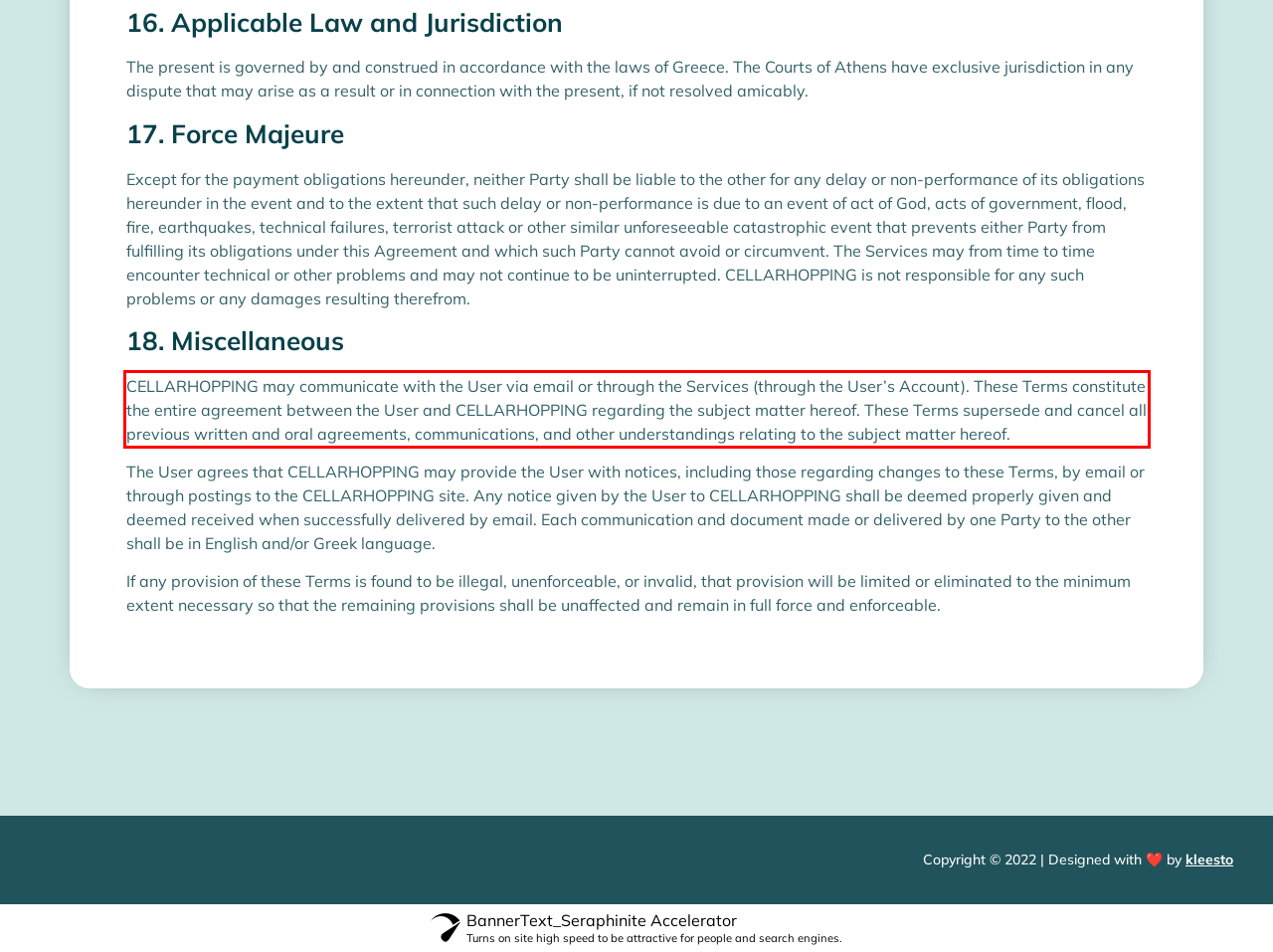With the given screenshot of a webpage, locate the red rectangle bounding box and extract the text content using OCR.

CELLARHOPPING may communicate with the User via email or through the Services (through the User’s Account). These Terms constitute the entire agreement between the User and CELLARHOPPING regarding the subject matter hereof. These Terms supersede and cancel all previous written and oral agreements, communications, and other understandings relating to the subject matter hereof.